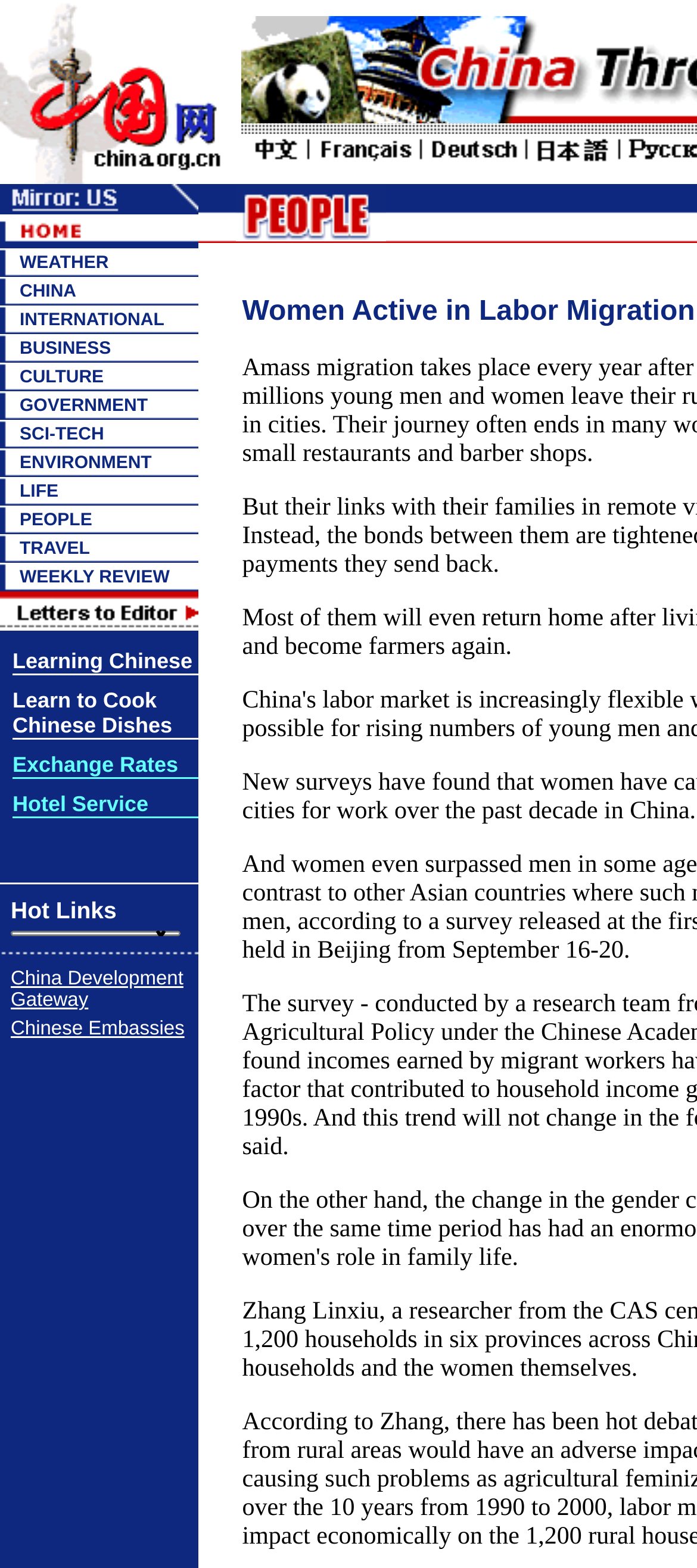What are the categories listed on the webpage?
Using the visual information from the image, give a one-word or short-phrase answer.

WEATHER, CHINA, INTERNATIONAL, etc.